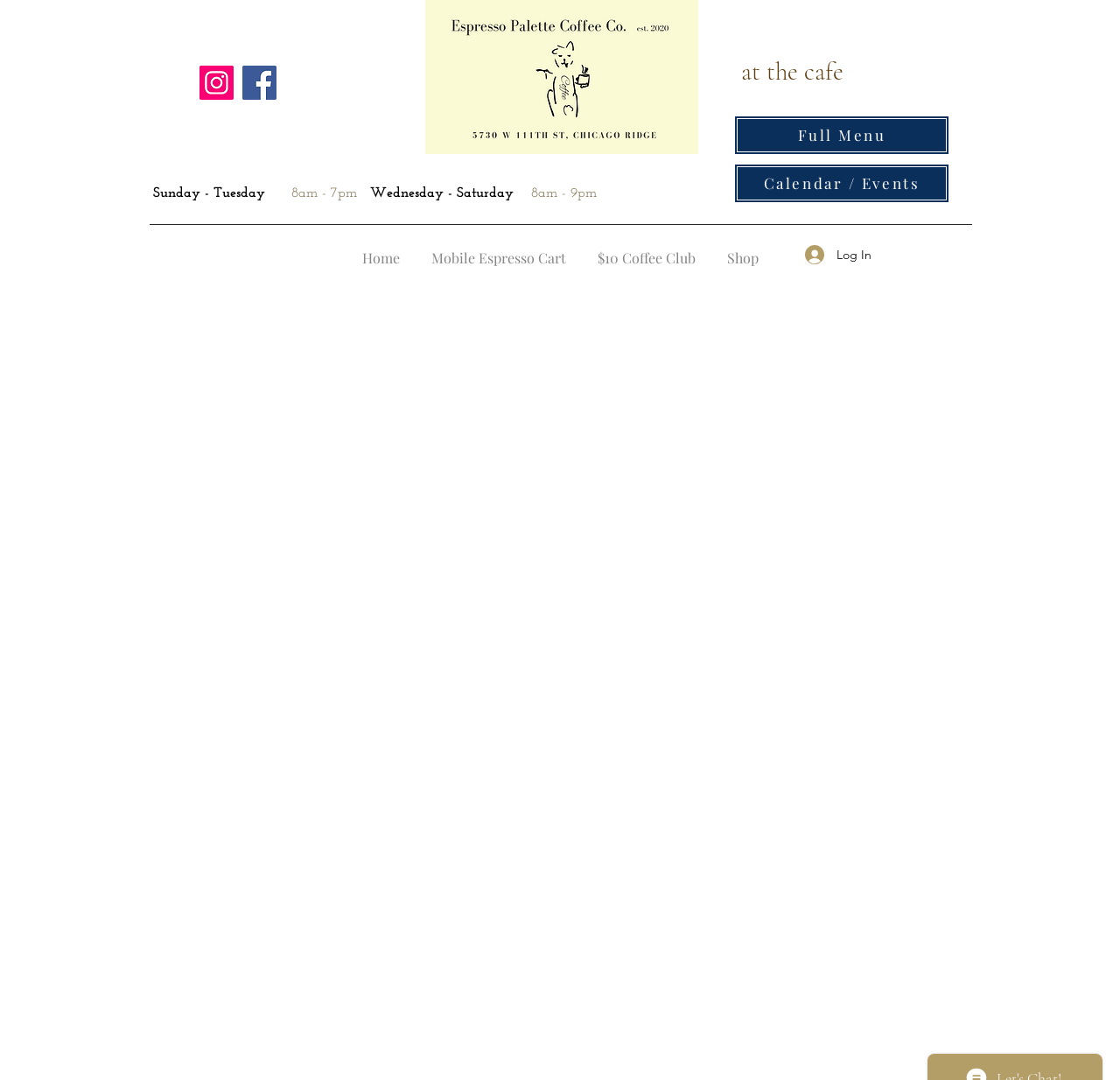Identify the bounding box coordinates for the UI element described as: "Mobile Espresso Cart". The coordinates should be provided as four floats between 0 and 1: [left, top, right, bottom].

[0.371, 0.22, 0.519, 0.244]